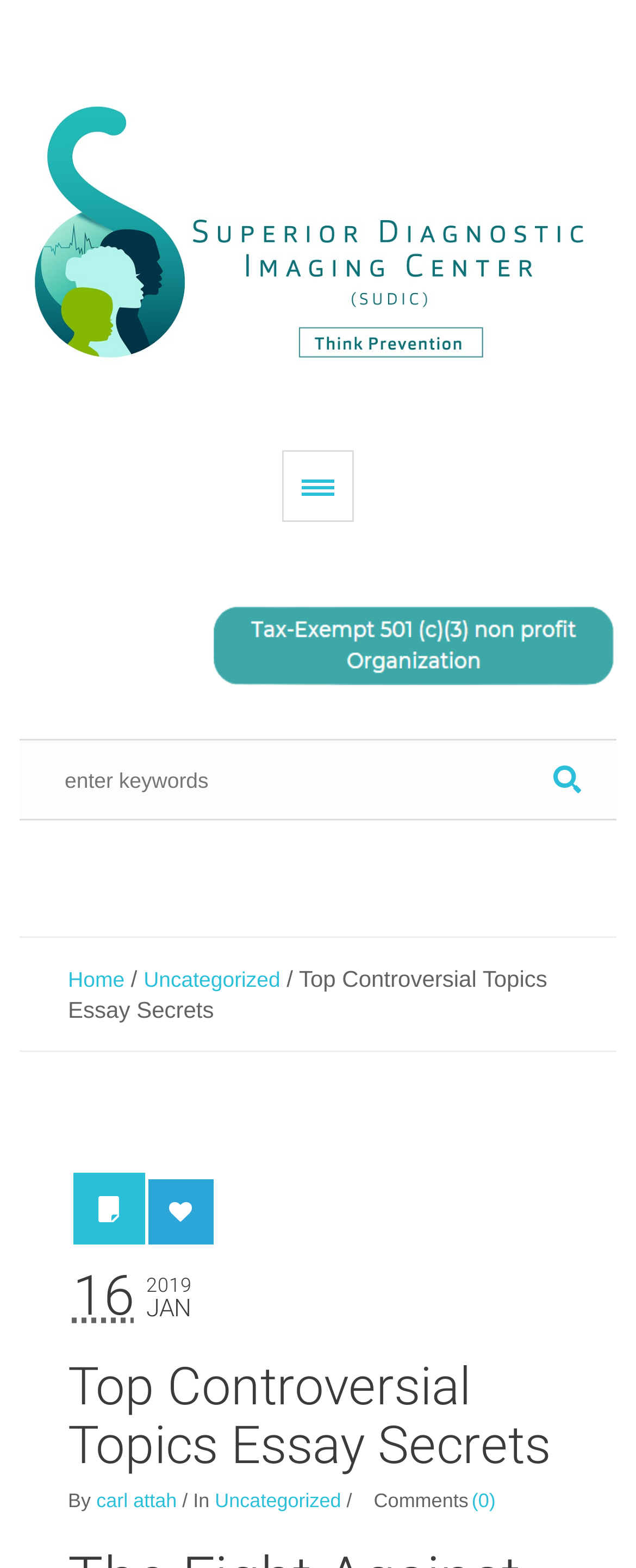Offer an in-depth caption of the entire webpage.

The webpage is about "Think Prevention" and appears to be a blog post or article page. At the top, there is a header section with a logo image of "Superior Diagnostic Imaging Center" on the left, and a search bar with a text box and a button on the right. Below the header, there is a navigation menu with links to "Home" and "Uncategorized".

The main content area is divided into two sections. On the left, there is a sidebar with a list of links, including "Top Controversial Topics Essay Secrets", which is also the title of the article. On the right, there is the article content, which starts with a heading "Top Controversial Topics Essay Secrets" followed by the author's name "carl attah" and the date "January 16, 2019". The article text is not provided in the accessibility tree, but it likely occupies the majority of the page.

There are several images on the page, including the logo image, an alternative text image, and possibly other images within the article content. The page also has several links, including links to other articles or categories, and a comments section at the bottom with a link to "(0)" comments. Overall, the page appears to be a typical blog post or article page with a simple layout and navigation menu.